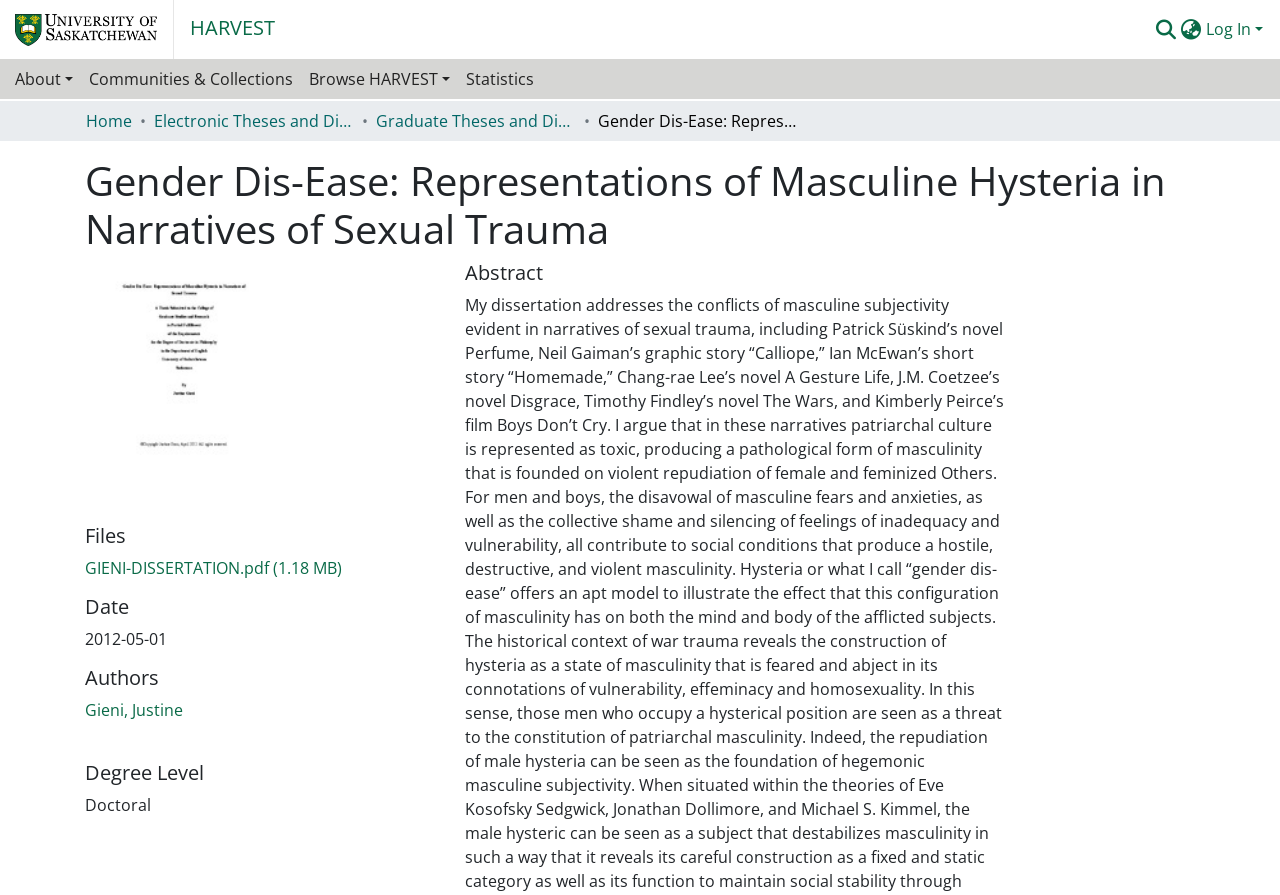What is the file format of the downloadable file?
Based on the image, provide a one-word or brief-phrase response.

PDF